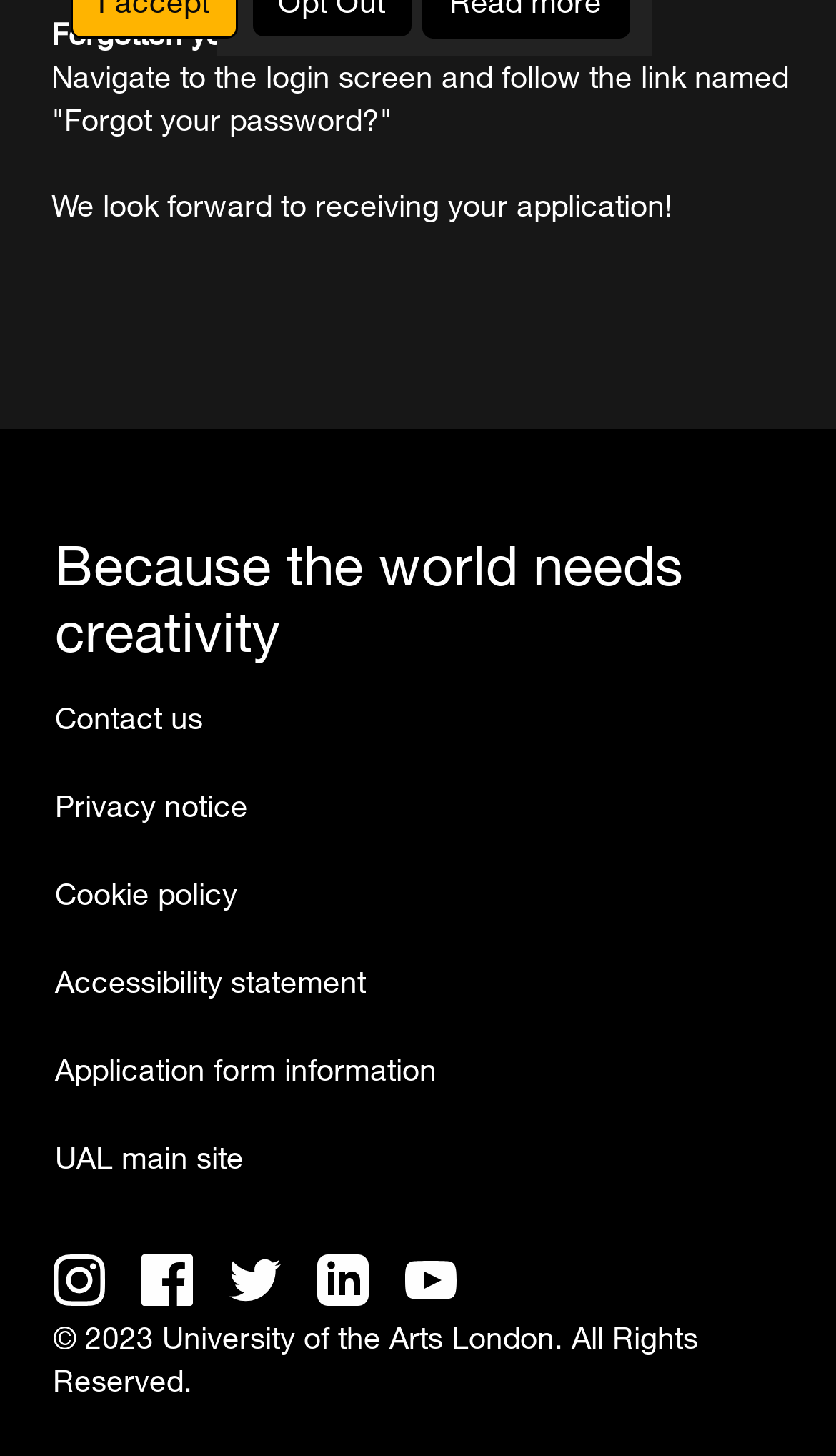Locate the bounding box coordinates of the area that needs to be clicked to fulfill the following instruction: "Check 'Accessibility statement'". The coordinates should be in the format of four float numbers between 0 and 1, namely [left, top, right, bottom].

[0.066, 0.661, 0.437, 0.686]